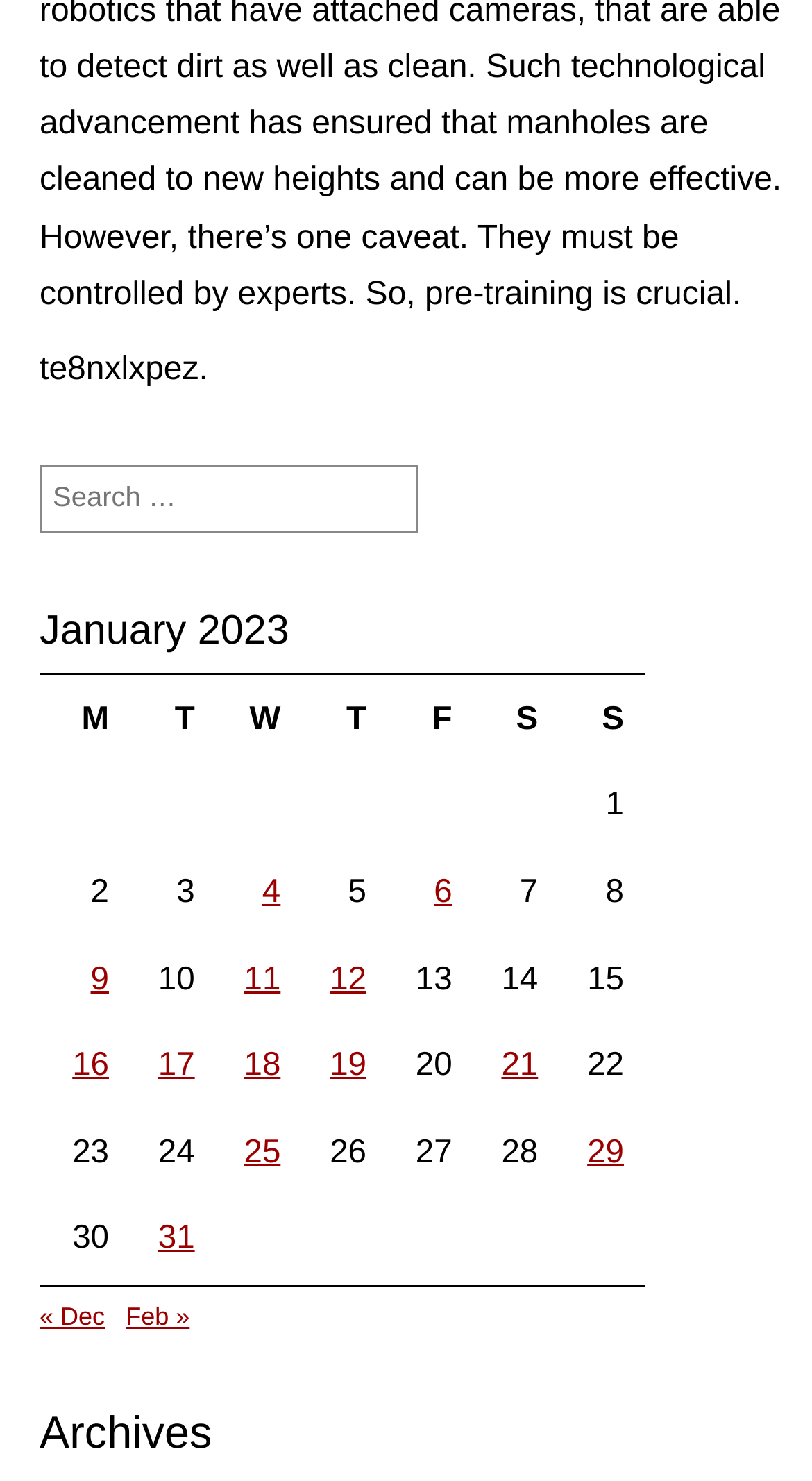Identify the bounding box coordinates for the element you need to click to achieve the following task: "View posts published on January 4, 2023". The coordinates must be four float values ranging from 0 to 1, formatted as [left, top, right, bottom].

[0.323, 0.591, 0.346, 0.615]